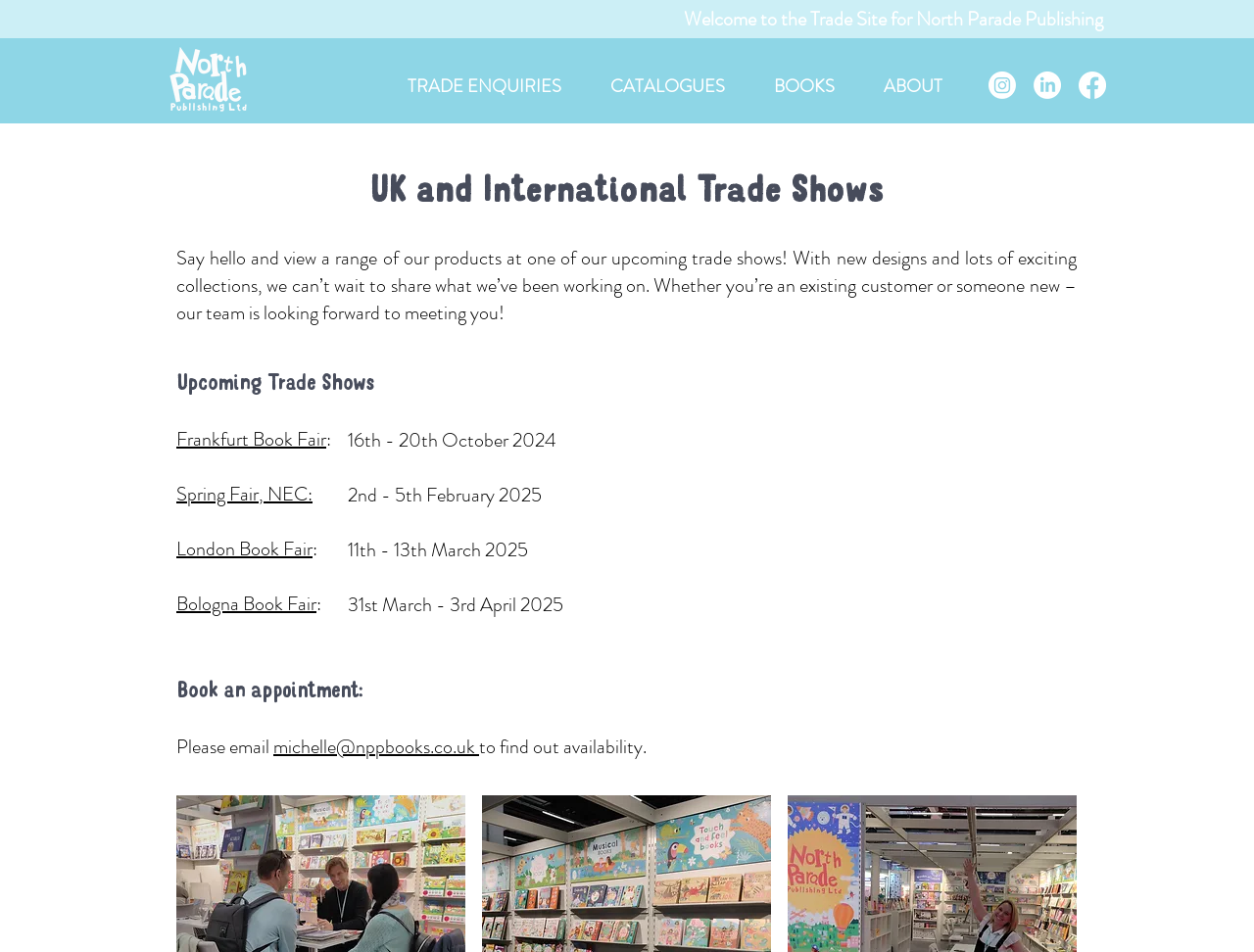Please provide the bounding box coordinates for the UI element as described: "TRADE ENQUIRIES". The coordinates must be four floats between 0 and 1, represented as [left, top, right, bottom].

[0.305, 0.078, 0.467, 0.088]